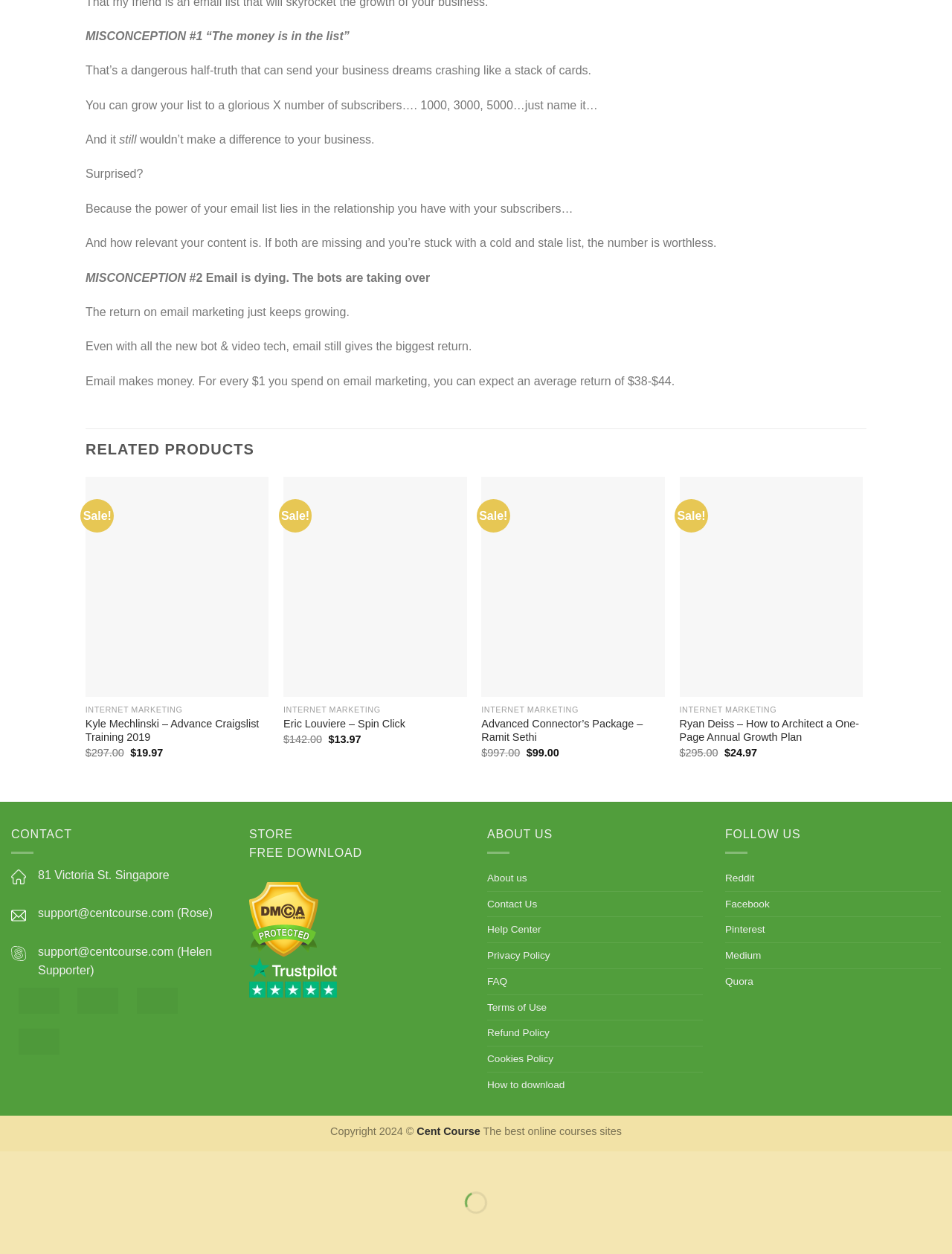Could you provide the bounding box coordinates for the portion of the screen to click to complete this instruction: "Click on the 'Previous' button"?

[0.079, 0.379, 0.102, 0.638]